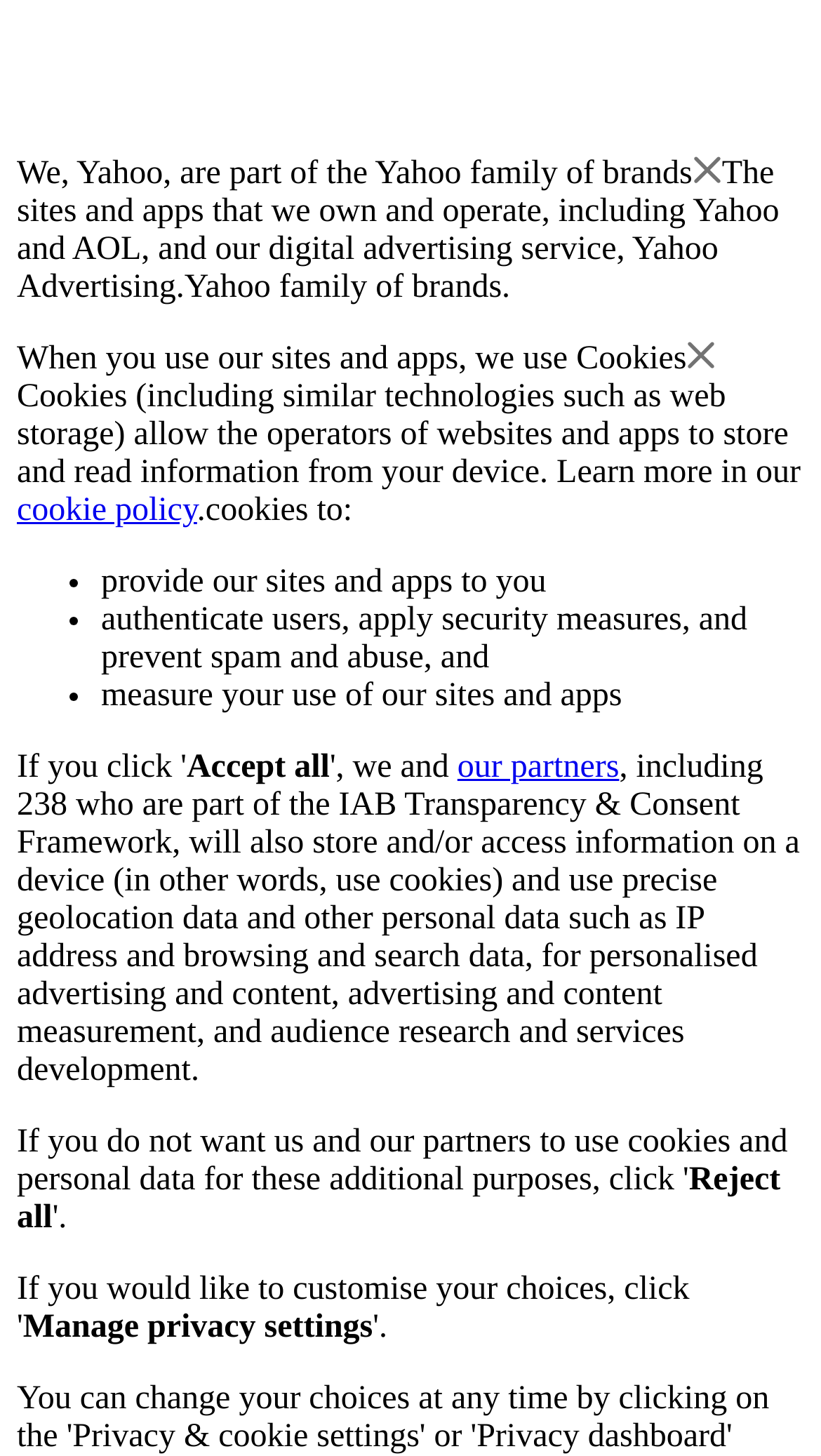Articulate a detailed summary of the webpage's content and design.

This webpage appears to be a privacy policy or consent page for Yahoo. At the top, there is a brief introduction stating that Yahoo is part of the Yahoo family of brands. Below this, there is a paragraph explaining that Yahoo owns and operates various sites and apps, including Yahoo and AOL, and provides digital advertising services.

The page then delves into the use of cookies, with a brief description of what cookies are and how they are used. This section is accompanied by a link to Yahoo's cookie policy. Following this, there is a list of three bullet points explaining how cookies are used, including providing sites and apps, authenticating users, and measuring site usage.

Below the list, there are two buttons: "Accept all" and "Reject all", which likely relate to accepting or rejecting the use of cookies and other personal data for personalized advertising and content. Next to the "Accept all" button, there is a link to "our partners", which may provide more information about the companies involved in the data collection.

The page also contains a lengthy paragraph explaining how Yahoo and its partners will store and access information on devices, use precise geolocation data, and collect other personal data for various purposes, including personalized advertising and content measurement.

At the bottom of the page, there is a "Manage privacy settings" button, which may allow users to customize their privacy preferences. Overall, the page appears to be a consent page for Yahoo's use of cookies and personal data.